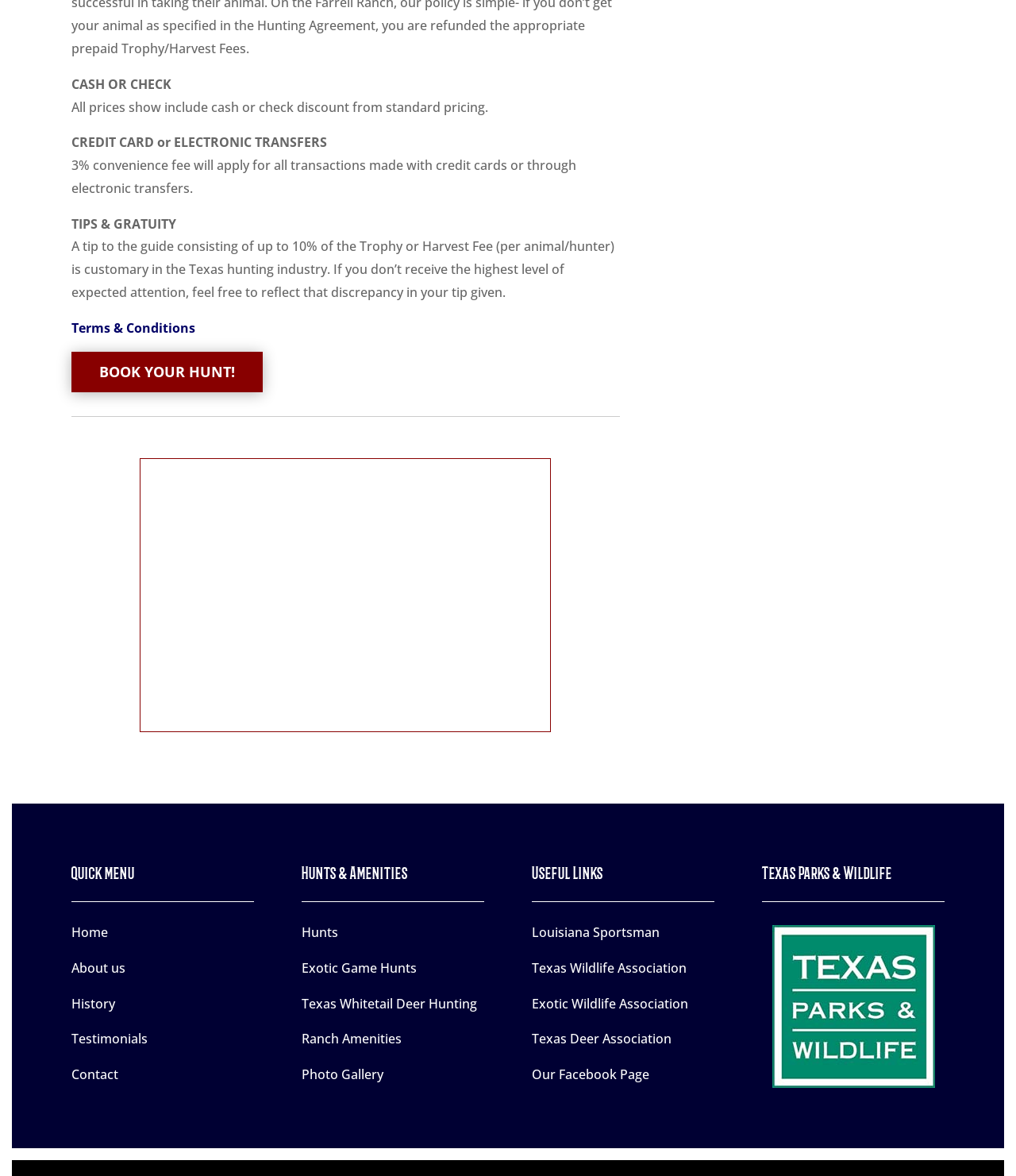Please identify the bounding box coordinates of the element on the webpage that should be clicked to follow this instruction: "View Texas Whitetail Deer Hunting". The bounding box coordinates should be given as four float numbers between 0 and 1, formatted as [left, top, right, bottom].

[0.297, 0.846, 0.47, 0.861]